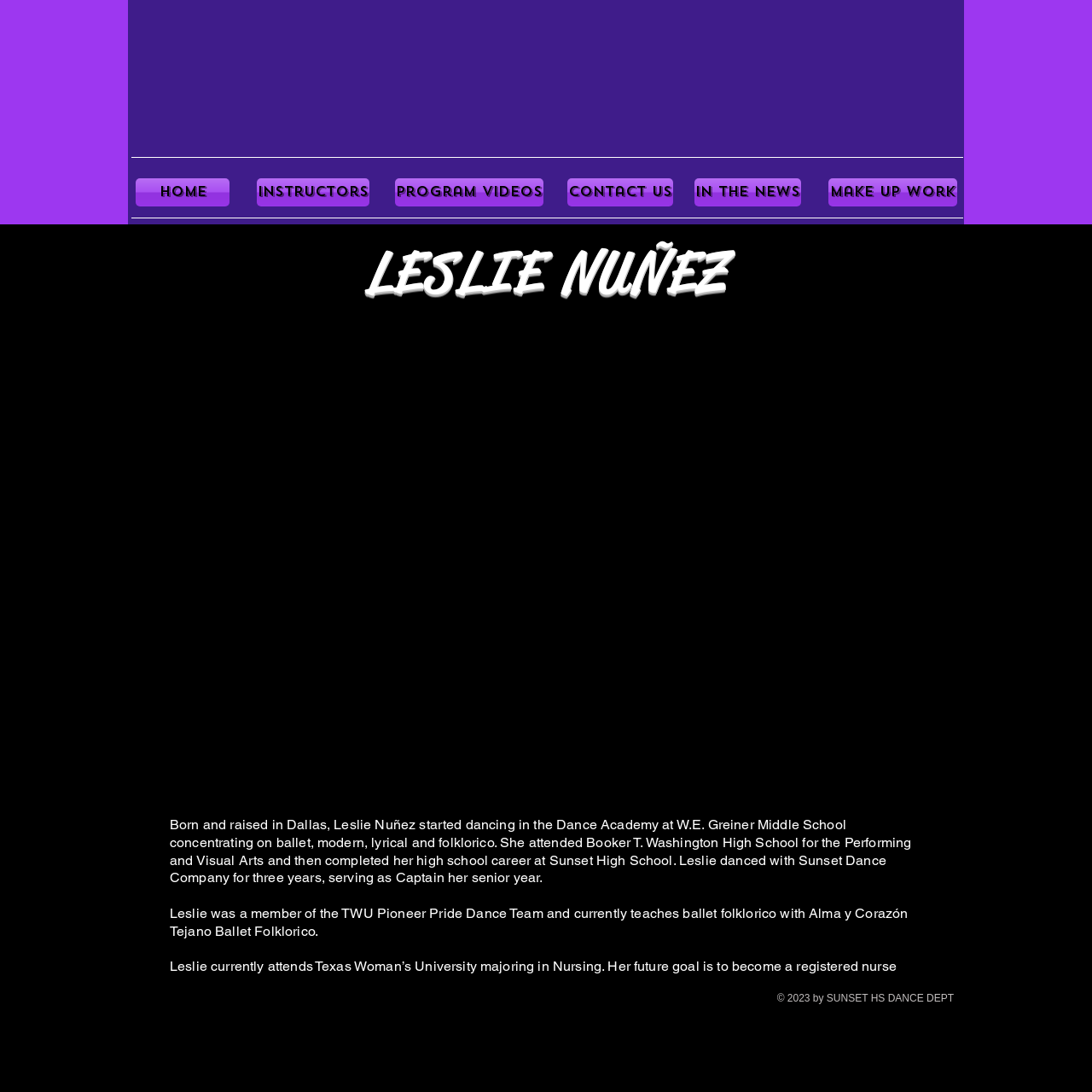Using the image as a reference, answer the following question in as much detail as possible:
What is the name of the dance team Leslie was a member of?

The name of the dance team can be found in the paragraph of text that describes Leslie's biography, which states that she was a member of the 'TWU Pioneer Pride Dance Team'.